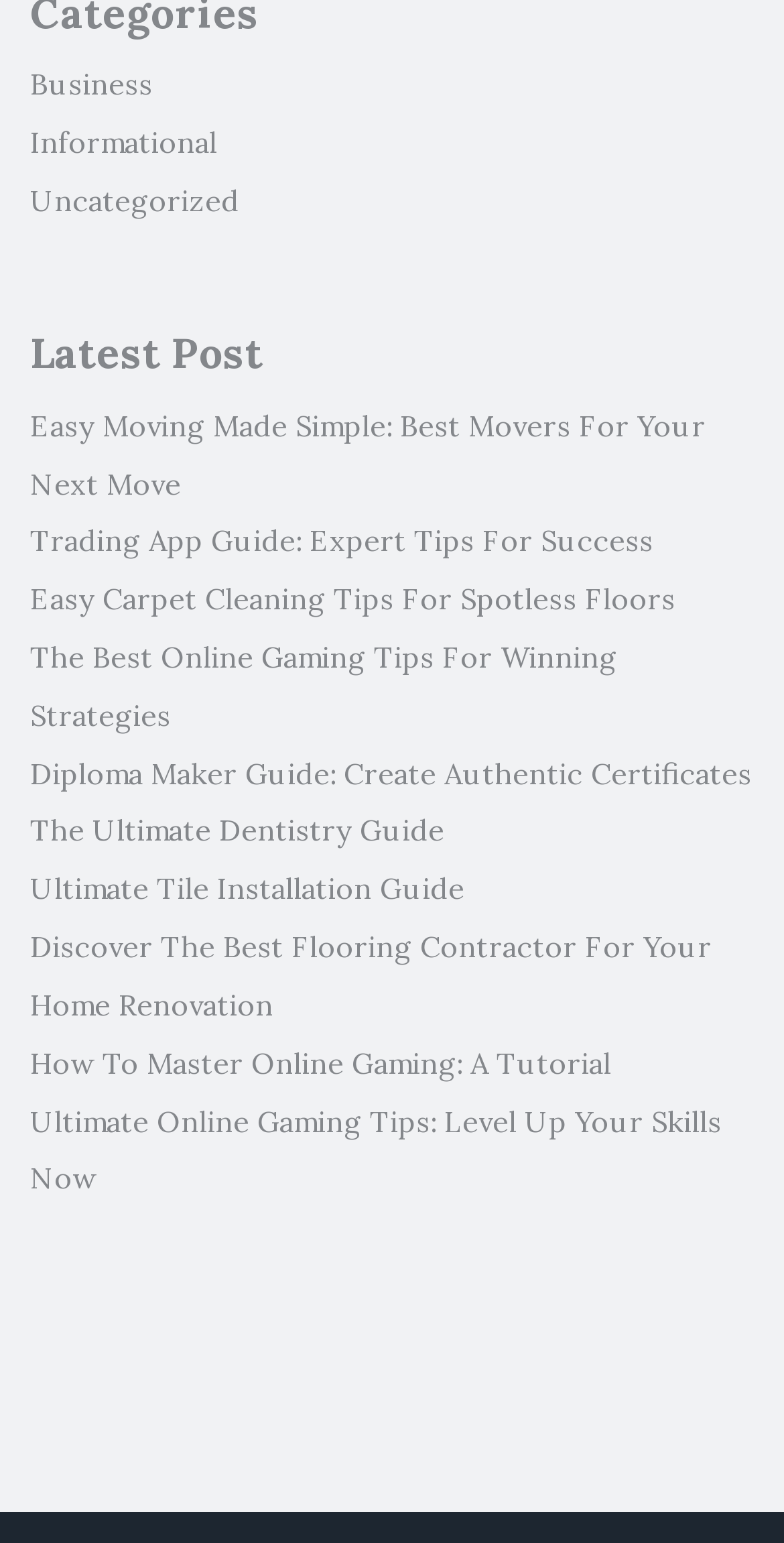What is the title of the latest post?
Kindly give a detailed and elaborate answer to the question.

I looked for a heading element on the page and found 'Latest Post' which seems to be the title of the latest post section.